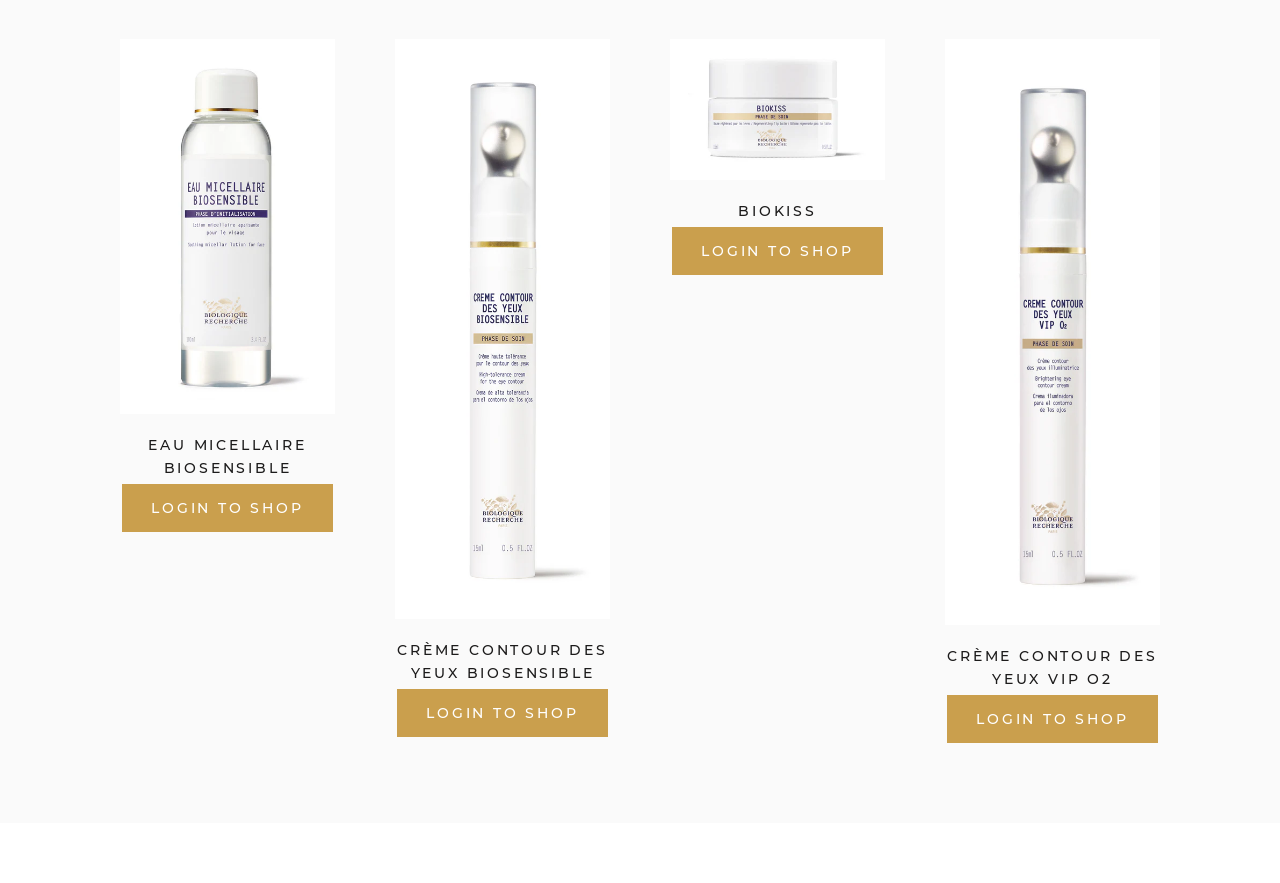Respond with a single word or phrase for the following question: 
What is the last product listed?

CRÈME CONTOUR DES YEUX VIP O2